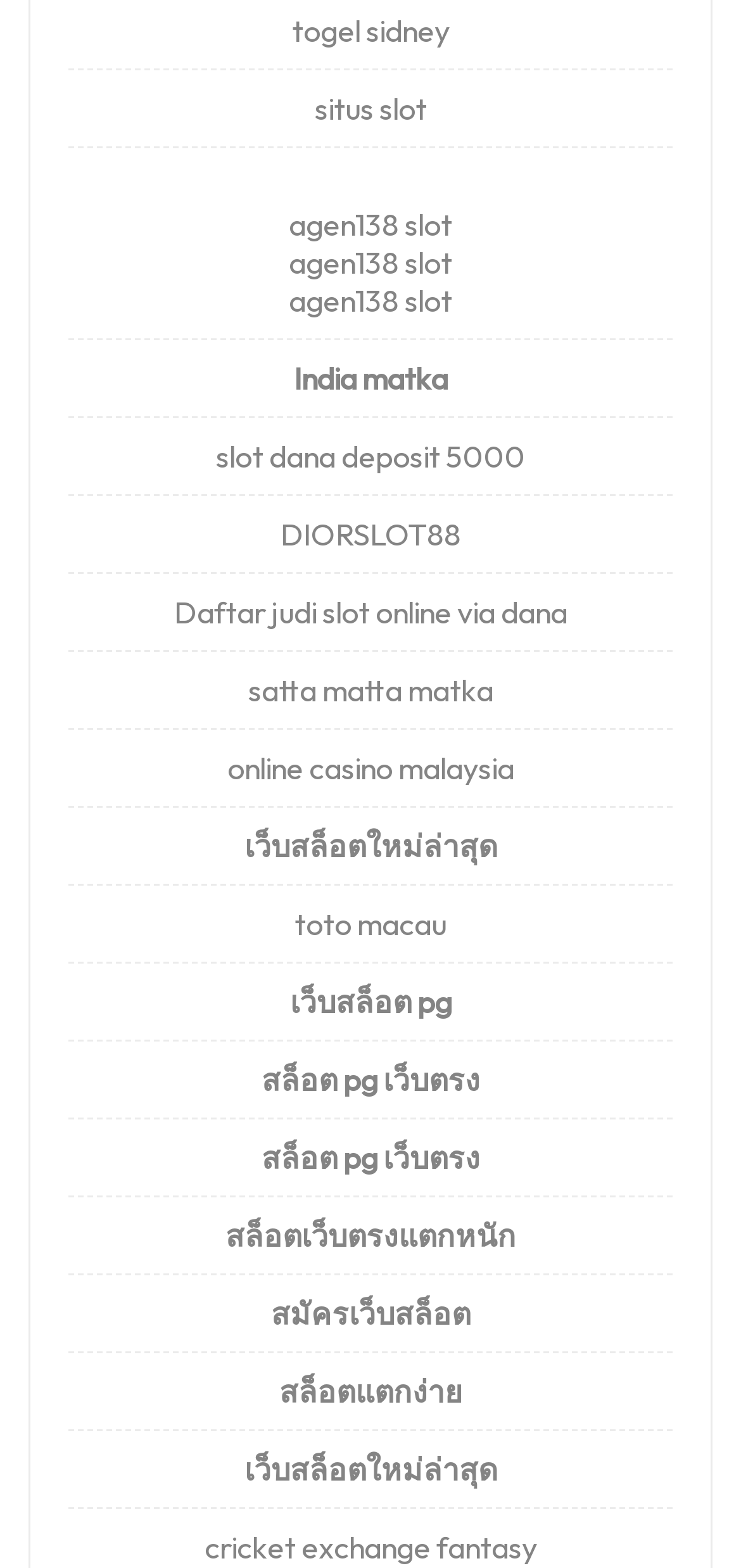Based on the element description, predict the bounding box coordinates (top-left x, top-left y, bottom-right x, bottom-right y) for the UI element in the screenshot: situs slot

[0.424, 0.057, 0.576, 0.082]